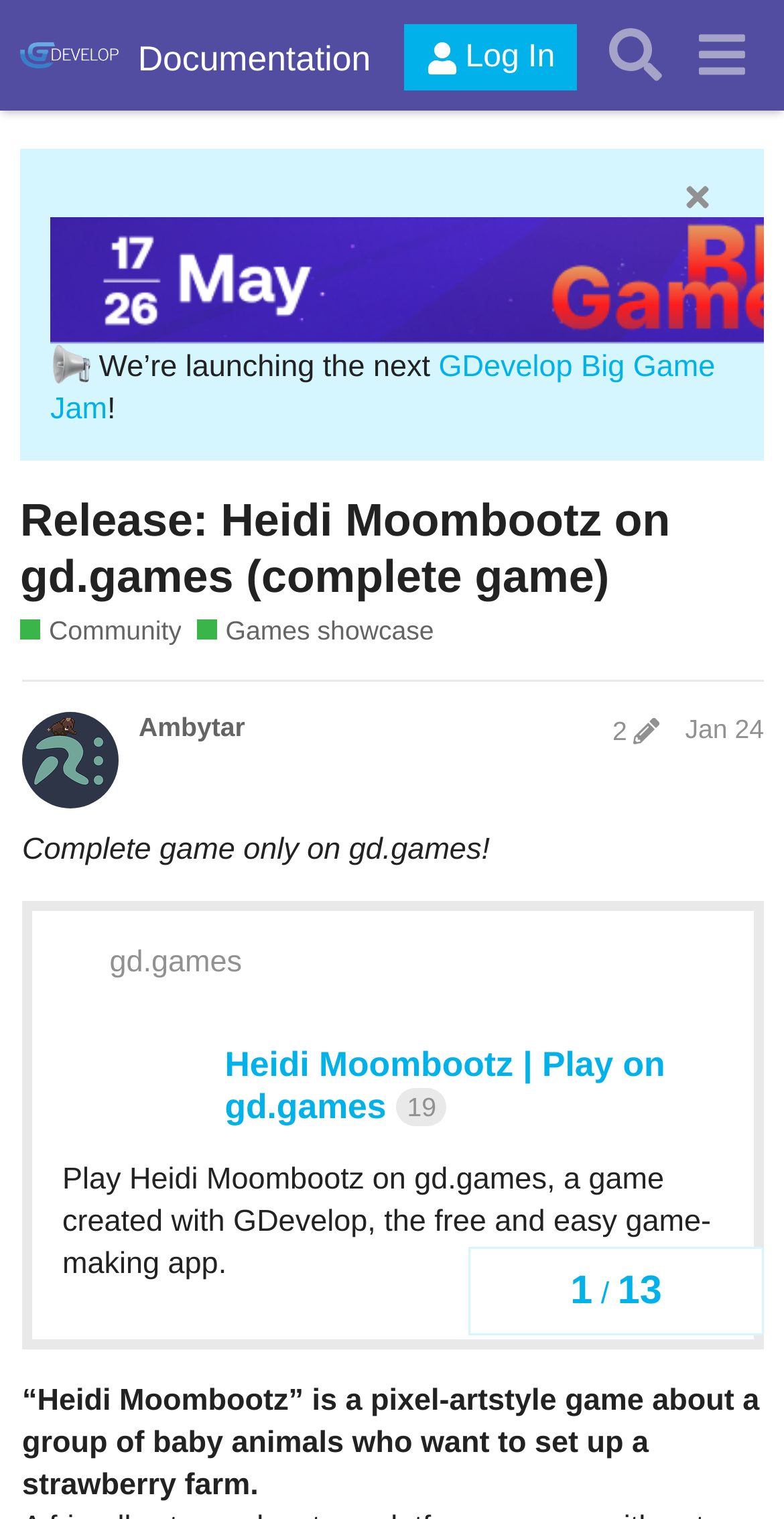Find the bounding box coordinates of the element to click in order to complete this instruction: "Visit the GDevelop Forum homepage". The bounding box coordinates must be four float numbers between 0 and 1, denoted as [left, top, right, bottom].

[0.026, 0.013, 0.15, 0.06]